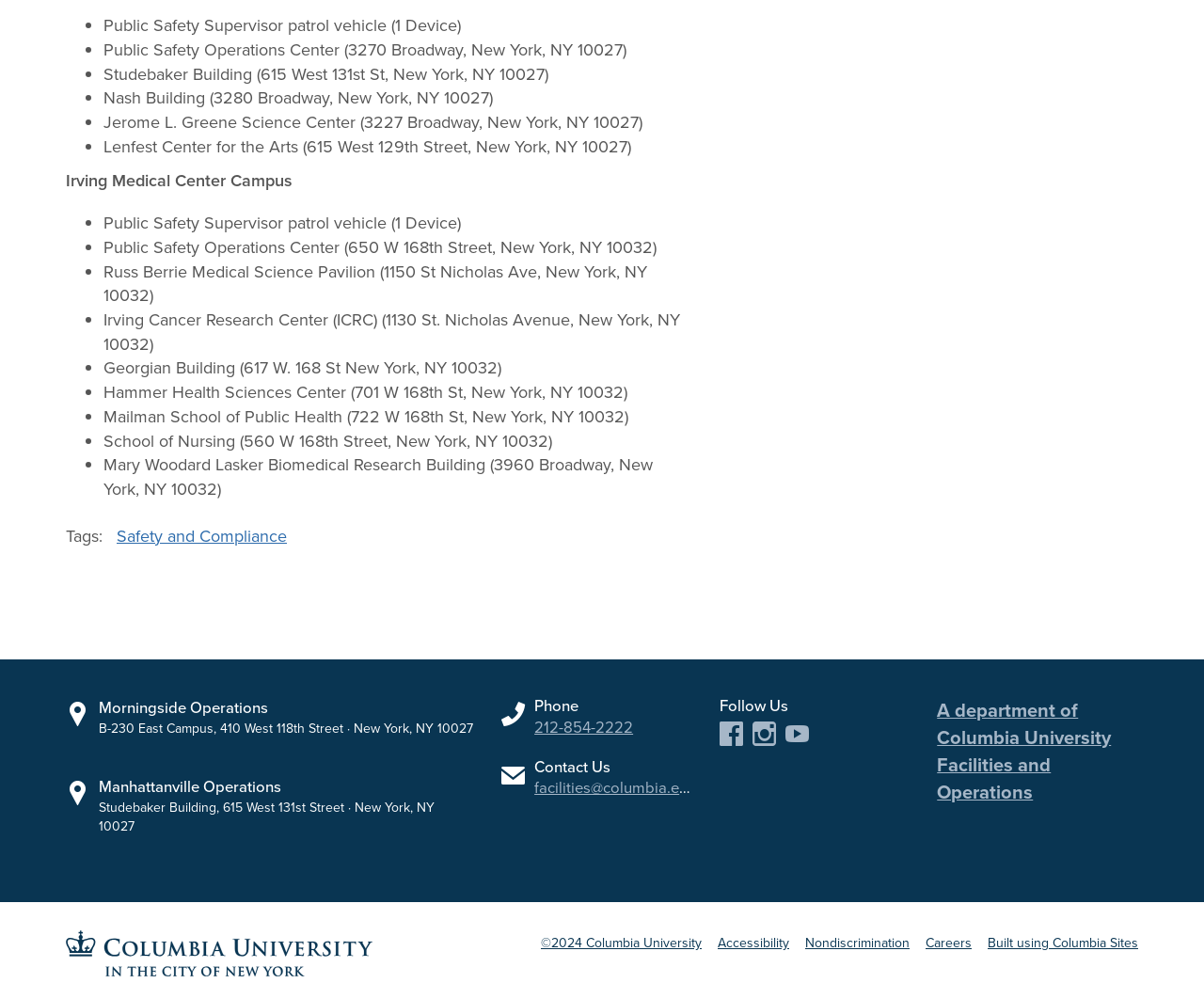What is the phone number to contact?
Give a comprehensive and detailed explanation for the question.

I found the answer by looking at the 'Phone' section, where the phone number '212-854-2222' is provided as a link.